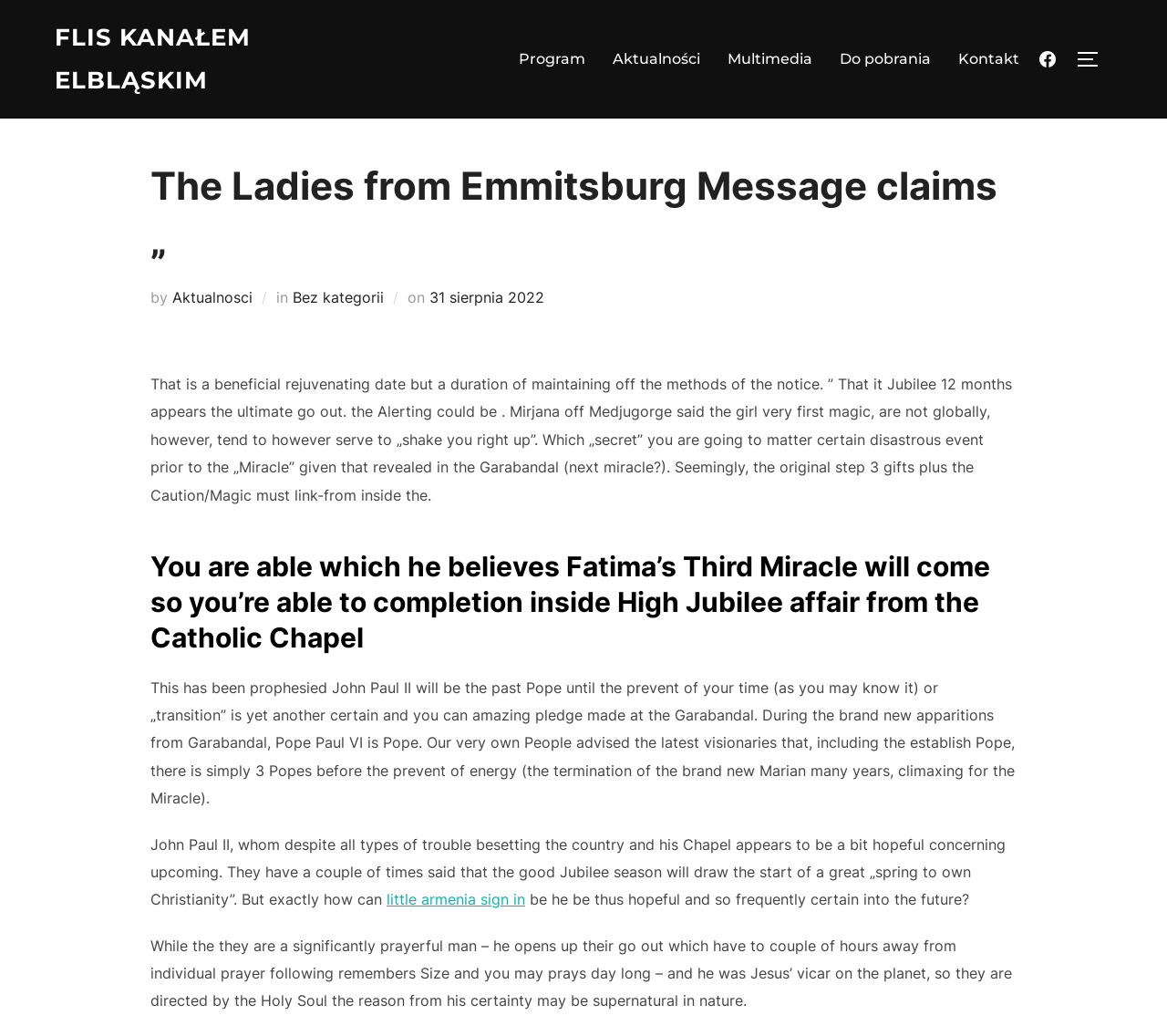Select the bounding box coordinates of the element I need to click to carry out the following instruction: "Click the 'Program' link".

[0.445, 0.04, 0.502, 0.074]